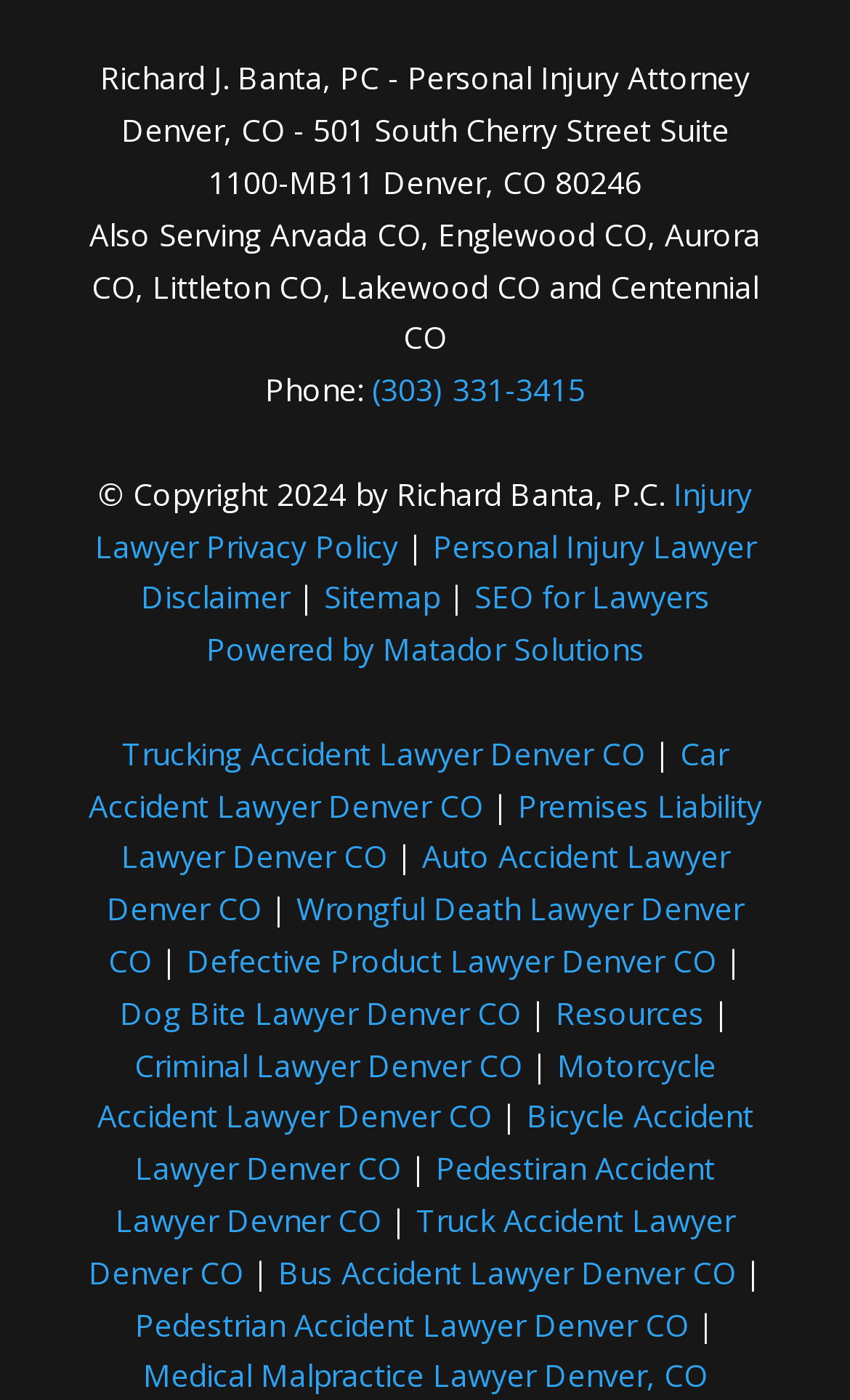Provide the bounding box coordinates of the HTML element this sentence describes: "Waste". The bounding box coordinates consist of four float numbers between 0 and 1, i.e., [left, top, right, bottom].

None